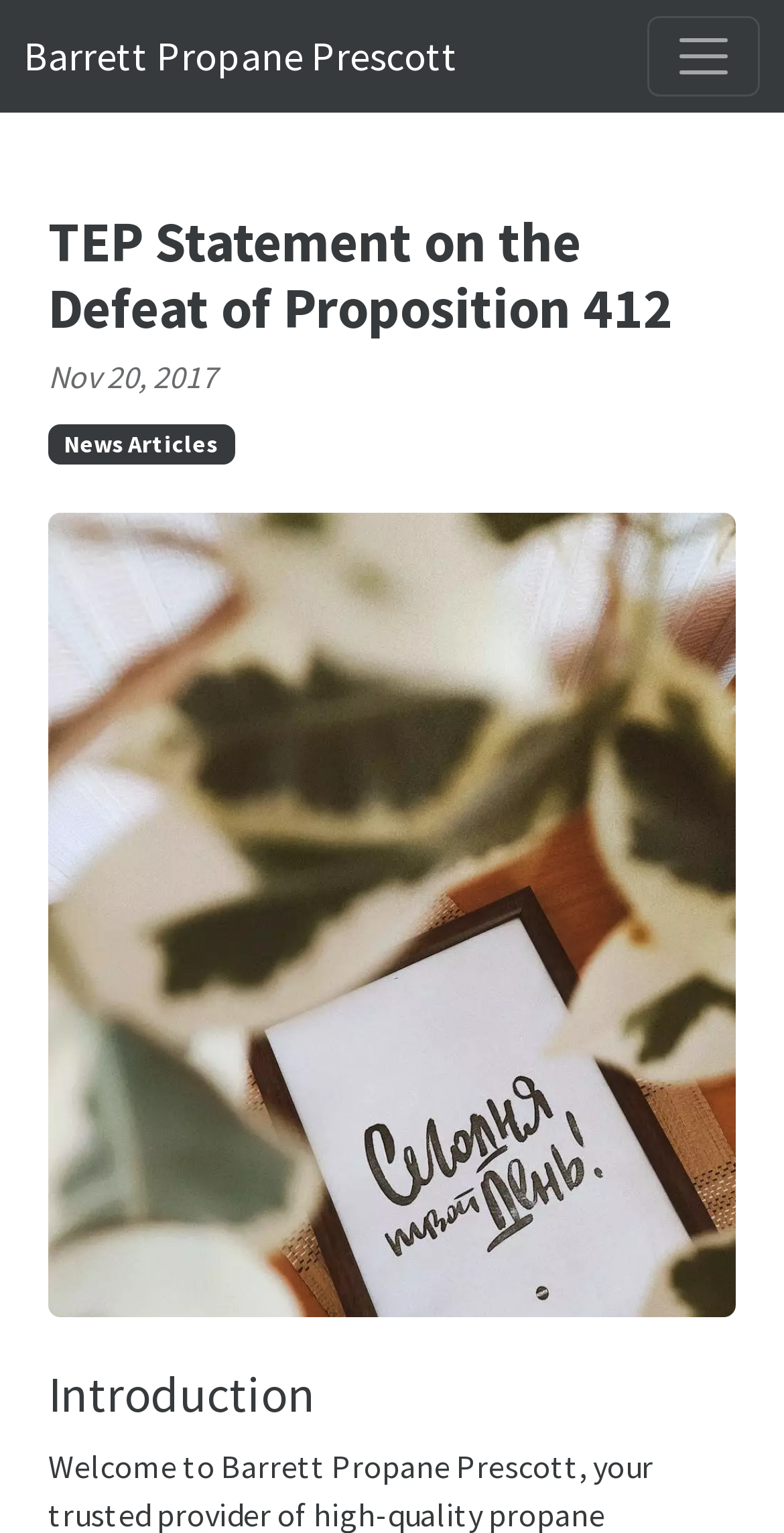What is the date of the statement?
Using the image, answer in one word or phrase.

Nov 20, 2017